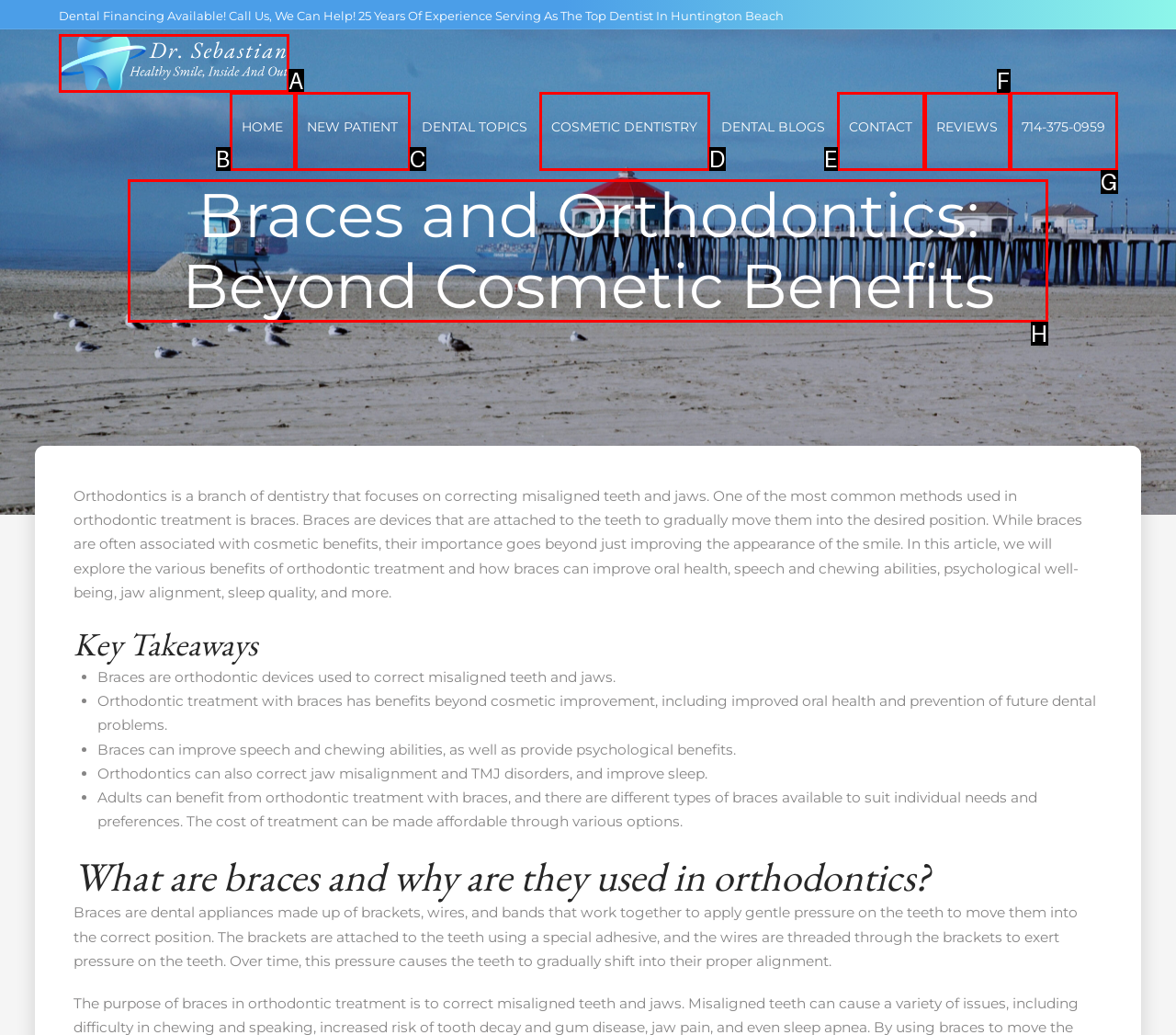From the given options, indicate the letter that corresponds to the action needed to complete this task: Read the article about 'Braces and Orthodontics: Beyond Cosmetic Benefits'. Respond with only the letter.

H